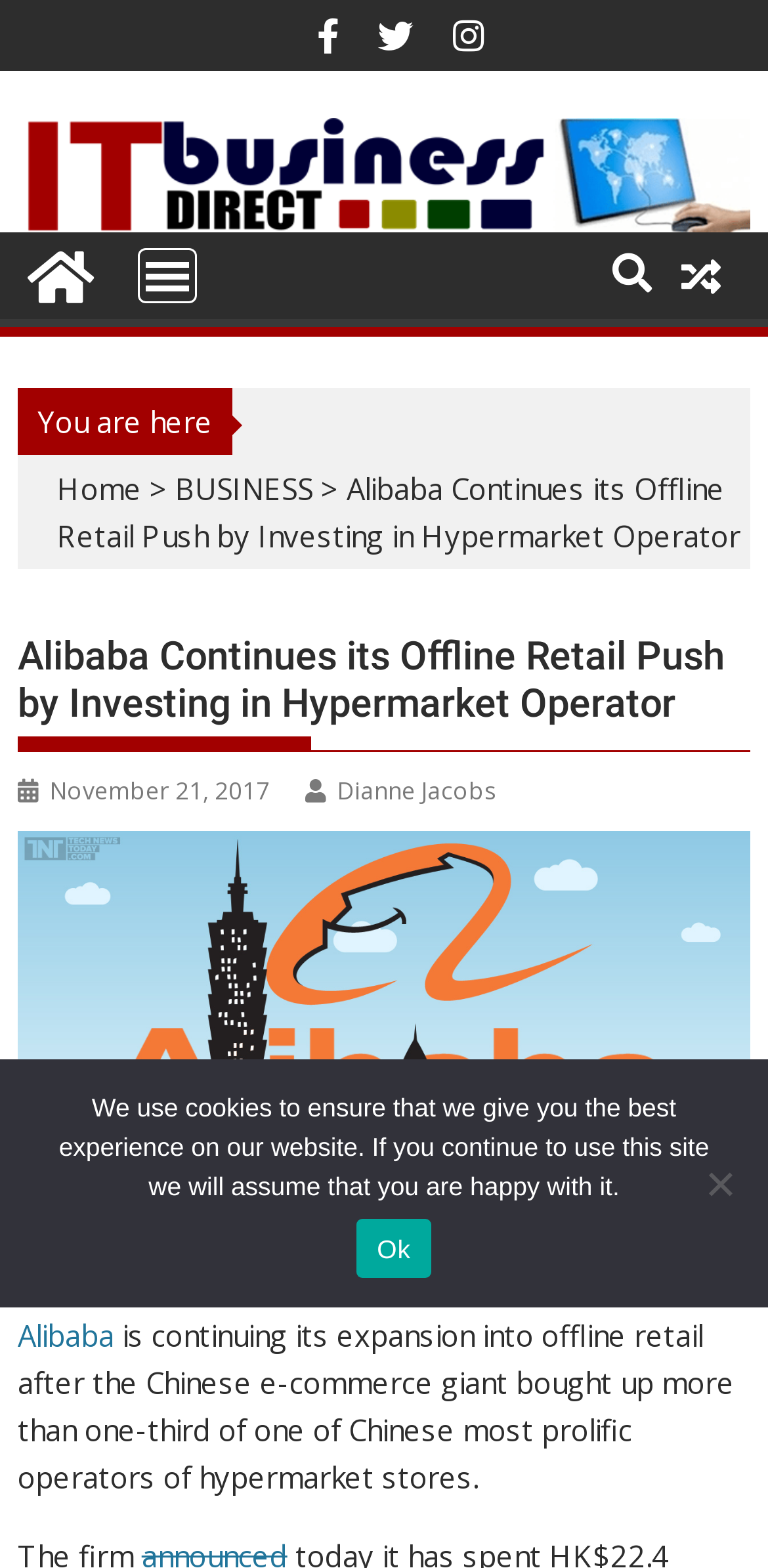Who wrote the article?
Please give a detailed and elaborate answer to the question based on the image.

The author's name is mentioned in the article as 'Dianne Jacobs', which can be found in the section below the article title.